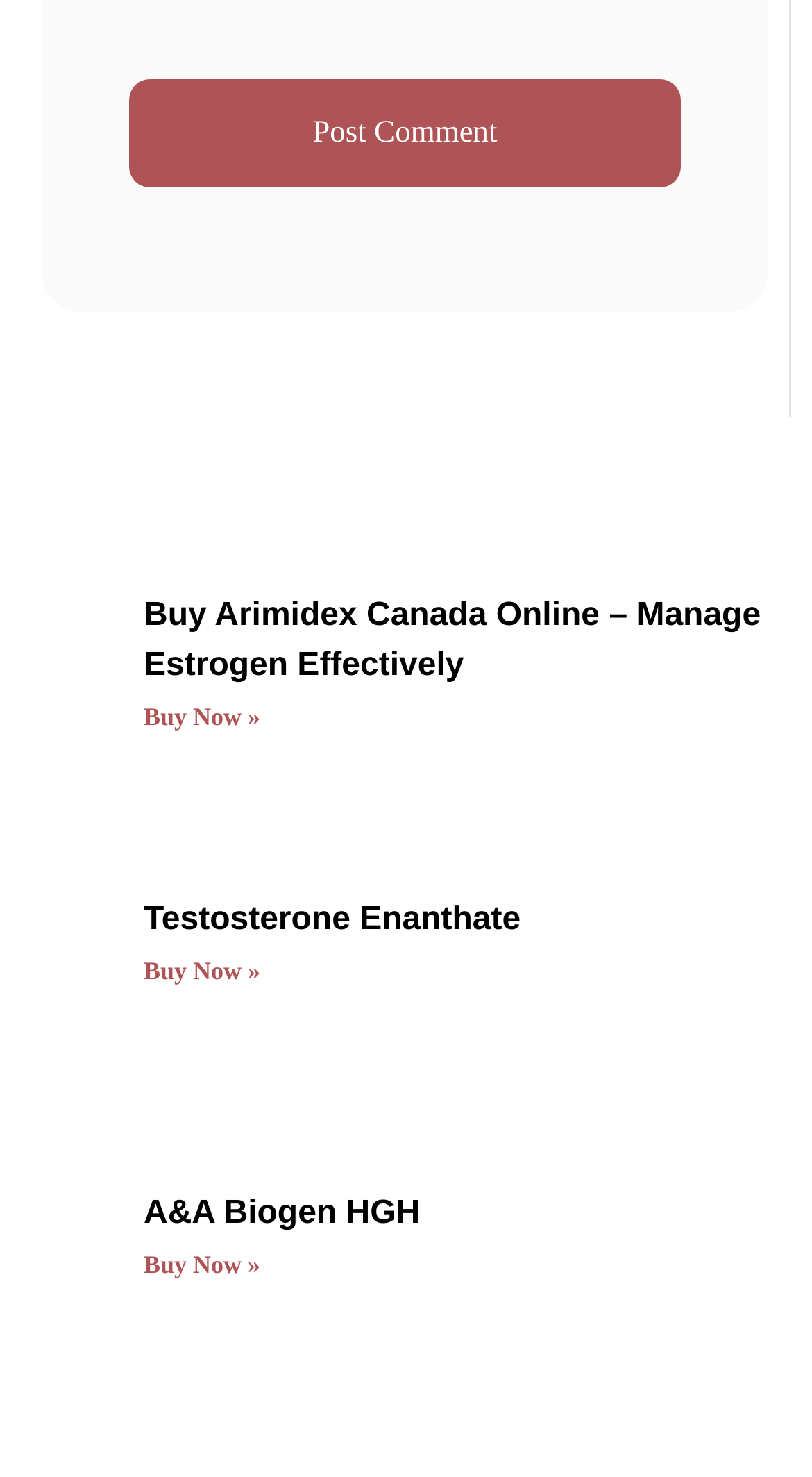Answer the question below using just one word or a short phrase: 
What is the name of the first product?

Arimidex Canada Online